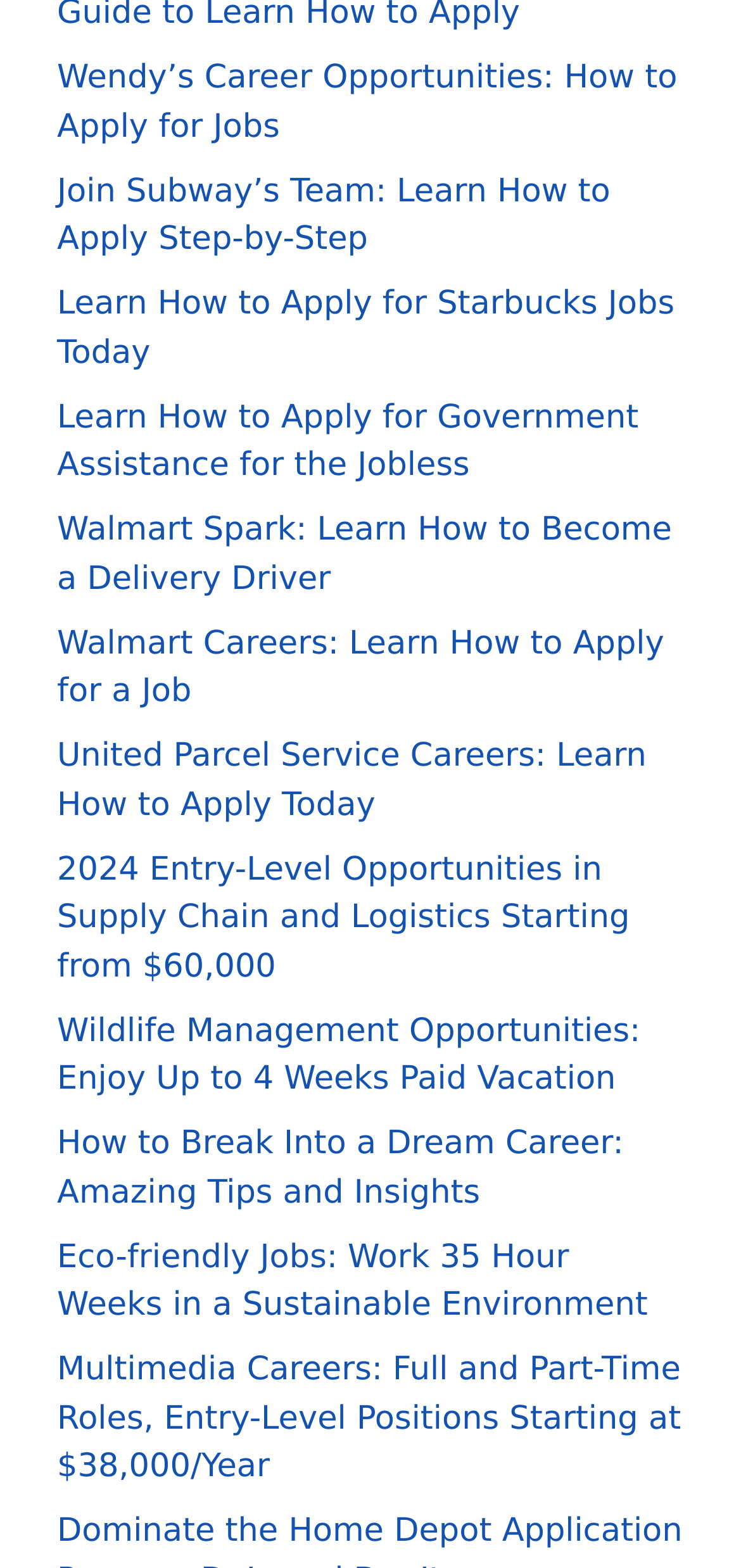Respond with a single word or phrase to the following question:
How many job-related links are on this webpage?

10